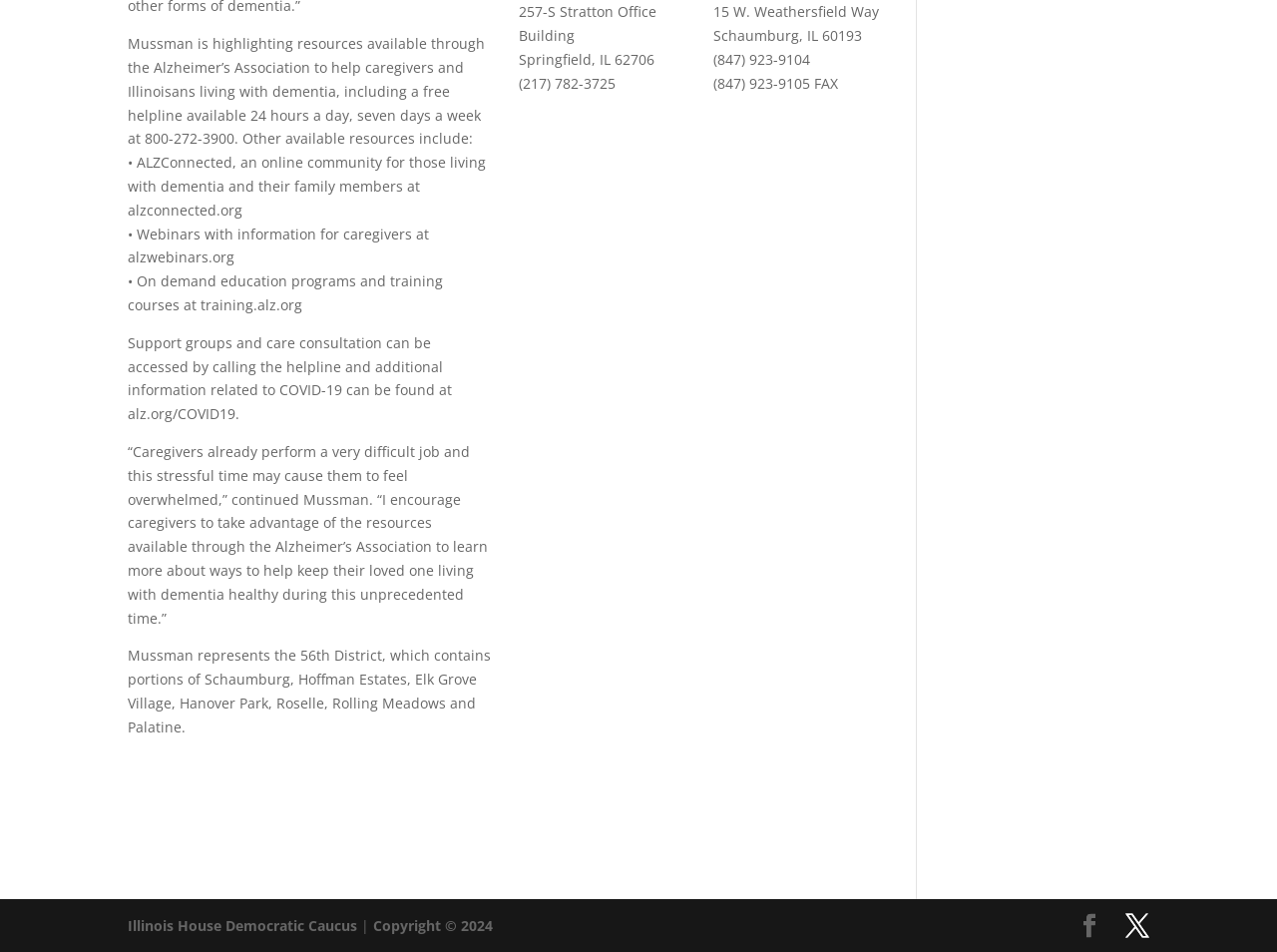Provide the bounding box coordinates for the specified HTML element described in this description: "Facebook". The coordinates should be four float numbers ranging from 0 to 1, in the format [left, top, right, bottom].

[0.844, 0.96, 0.862, 0.986]